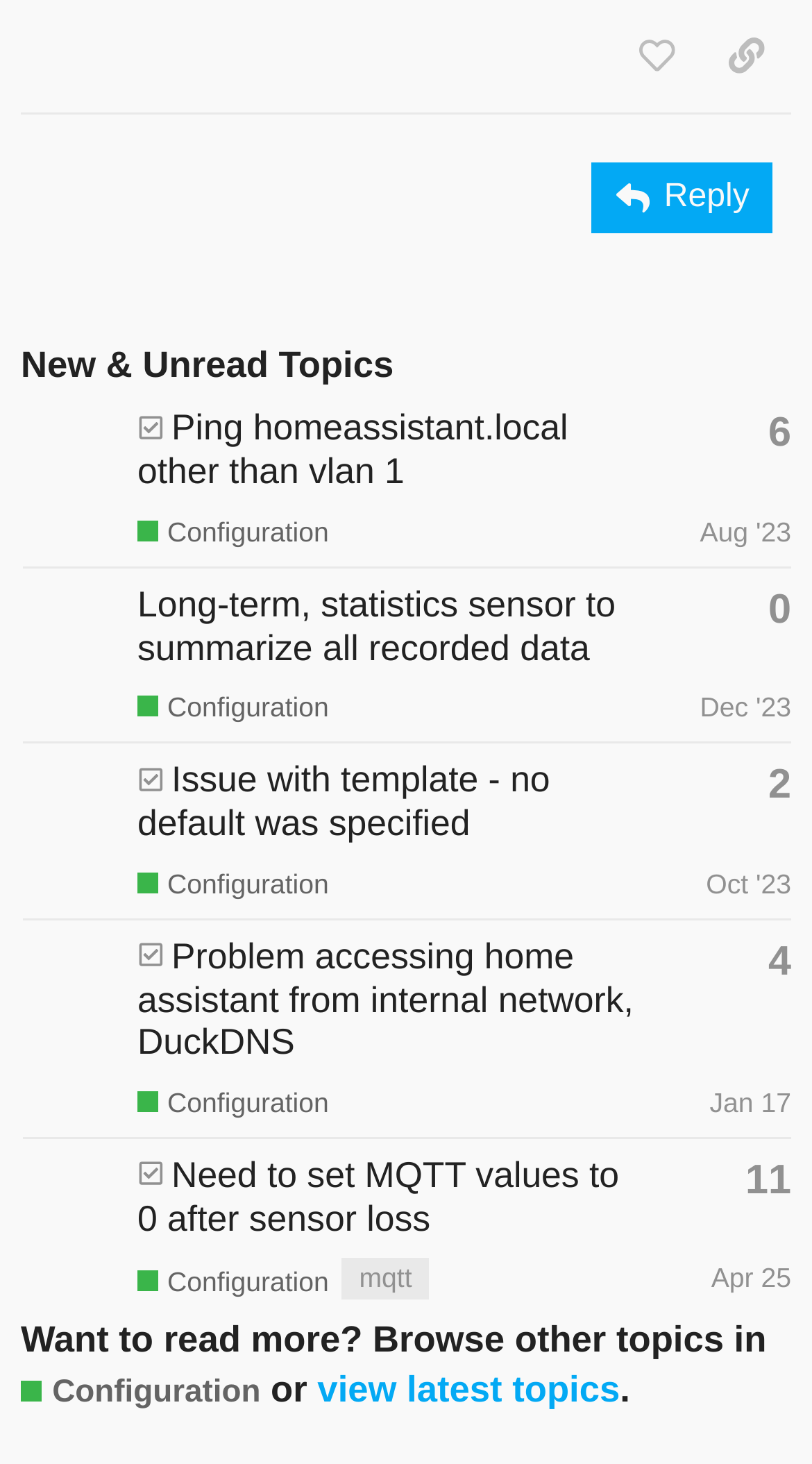Locate the bounding box coordinates of the clickable part needed for the task: "Copy a link to this post to clipboard".

[0.864, 0.012, 0.974, 0.066]